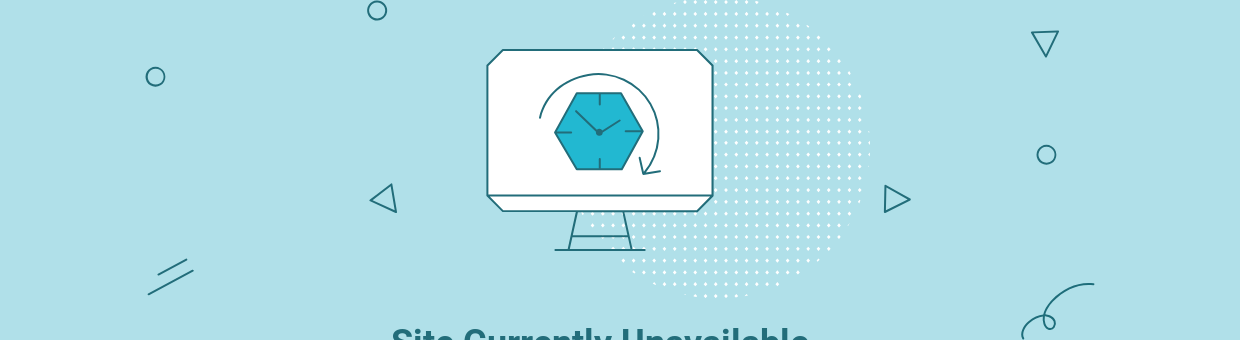Please answer the following query using a single word or phrase: 
What is written below the monitor?

Site Currently Unavailable